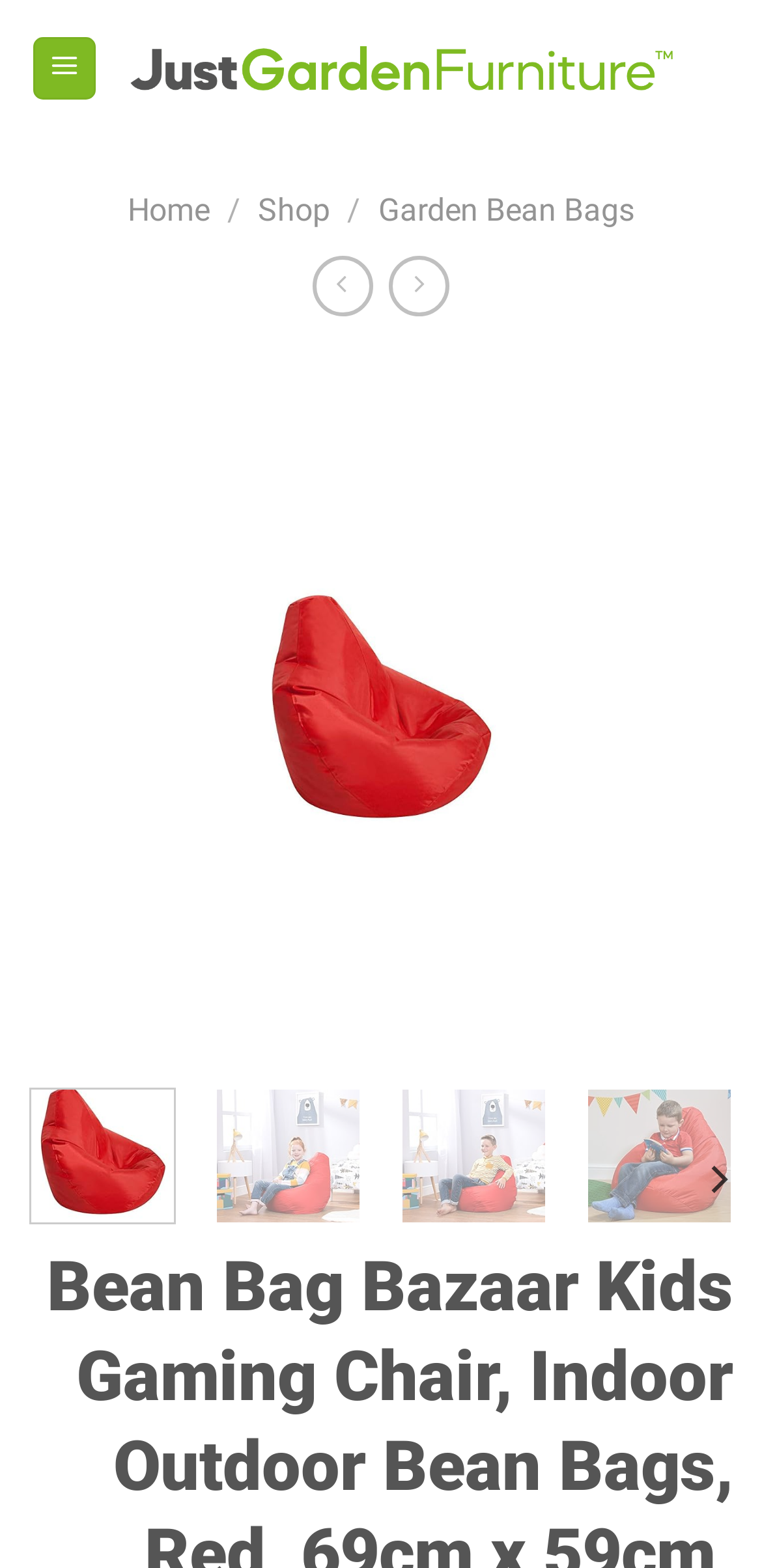How many navigation menu items are there?
From the details in the image, provide a complete and detailed answer to the question.

I counted the number of link elements in the navigation menu, which are 'Home', 'Shop', 'Garden Bean Bags', and the icon links, totaling 4 menu items.